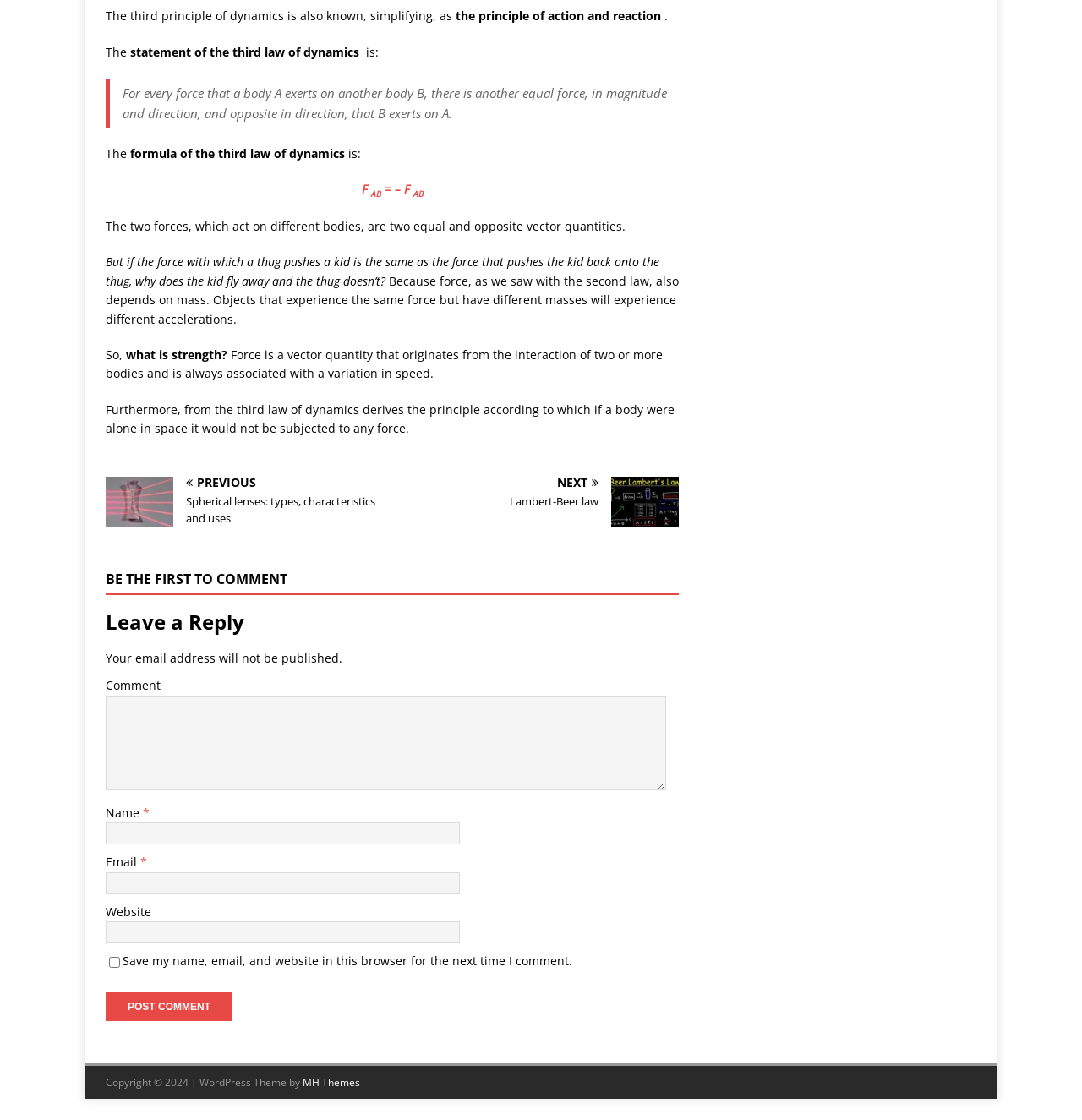Could you indicate the bounding box coordinates of the region to click in order to complete this instruction: "Click the 'POST COMMENT' button".

[0.098, 0.886, 0.215, 0.911]